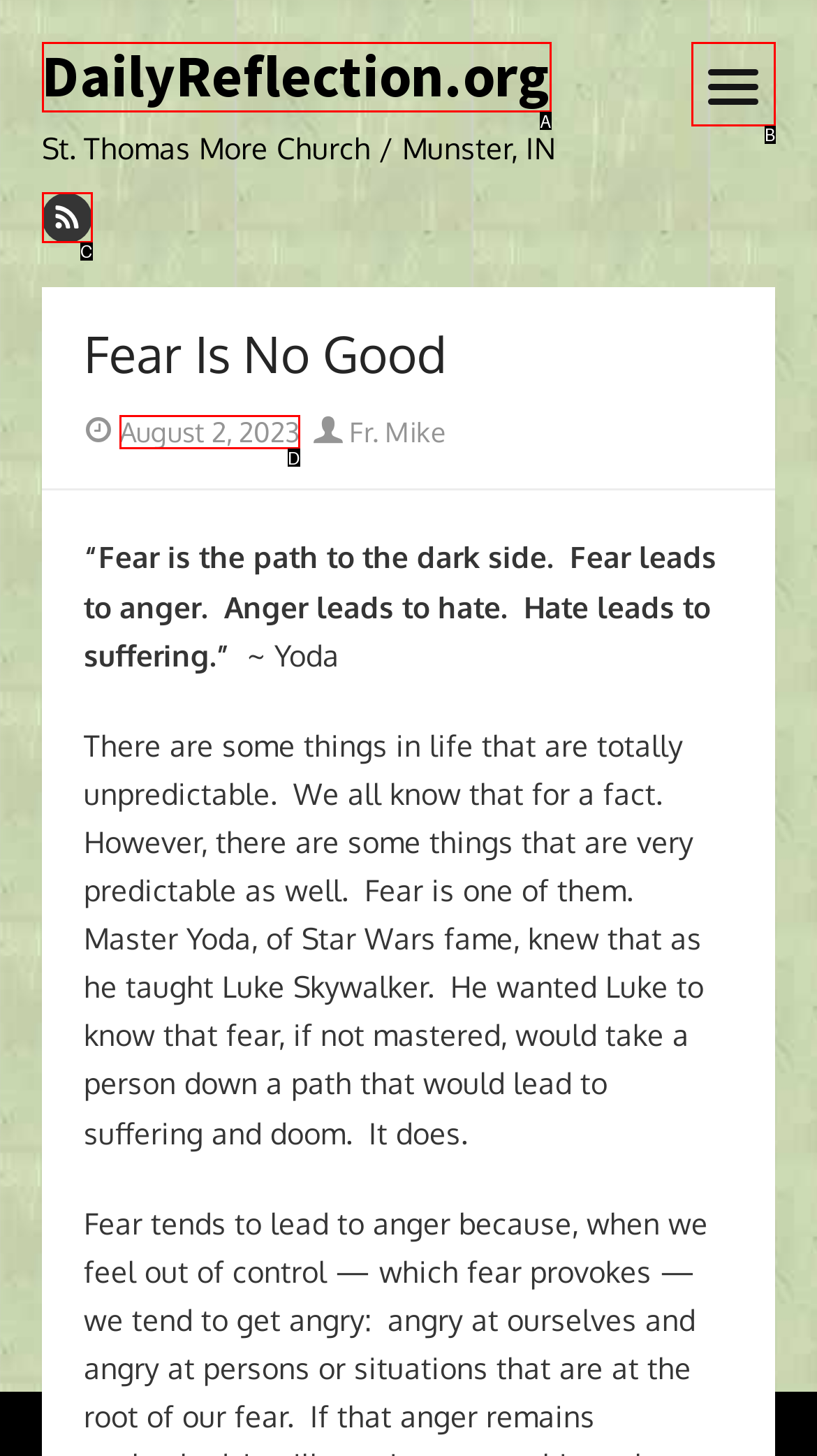Identify the option that corresponds to the description: title="rss" 
Provide the letter of the matching option from the available choices directly.

C